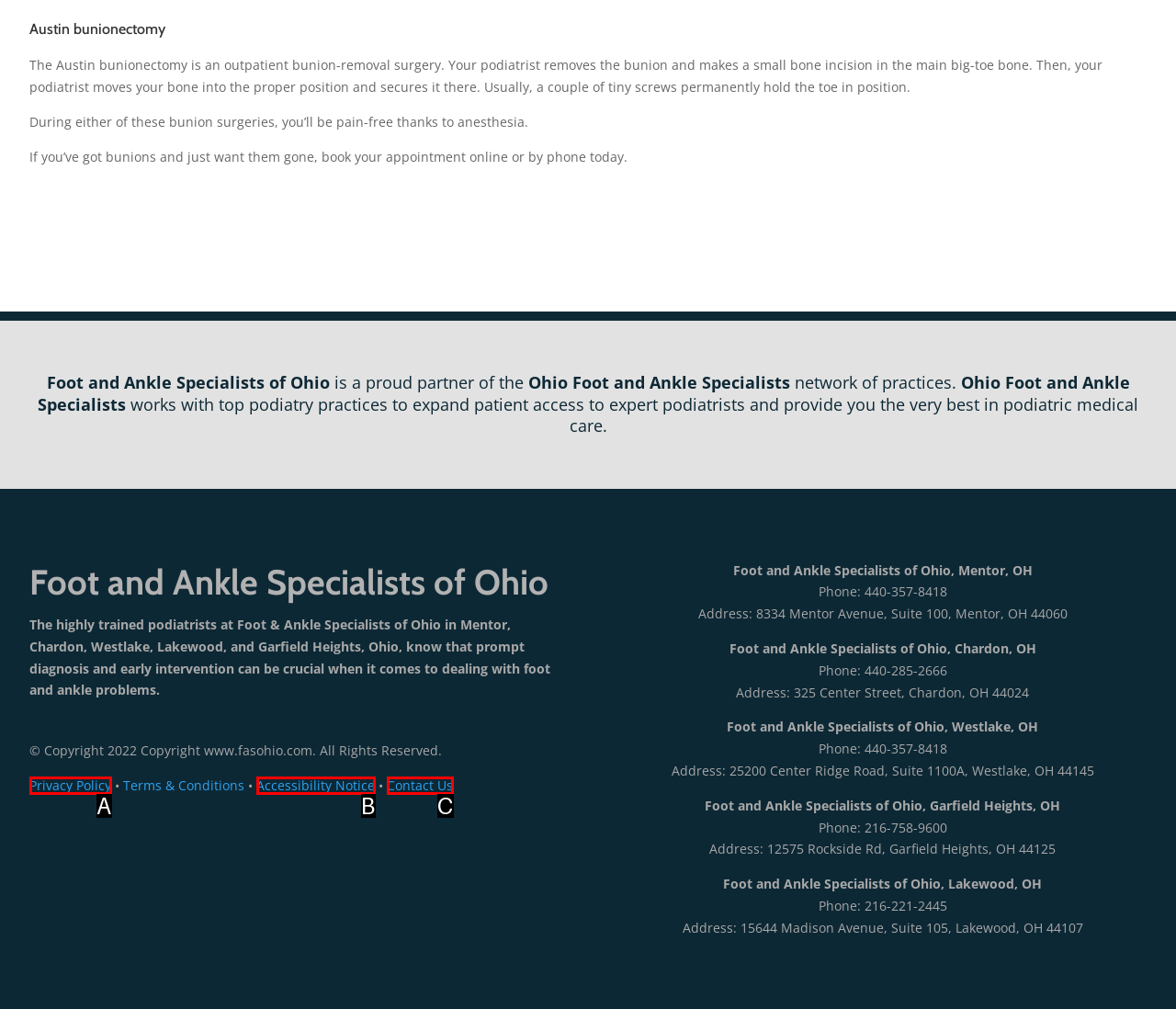Determine which option fits the element description: Privacy Policy
Answer with the option’s letter directly.

A